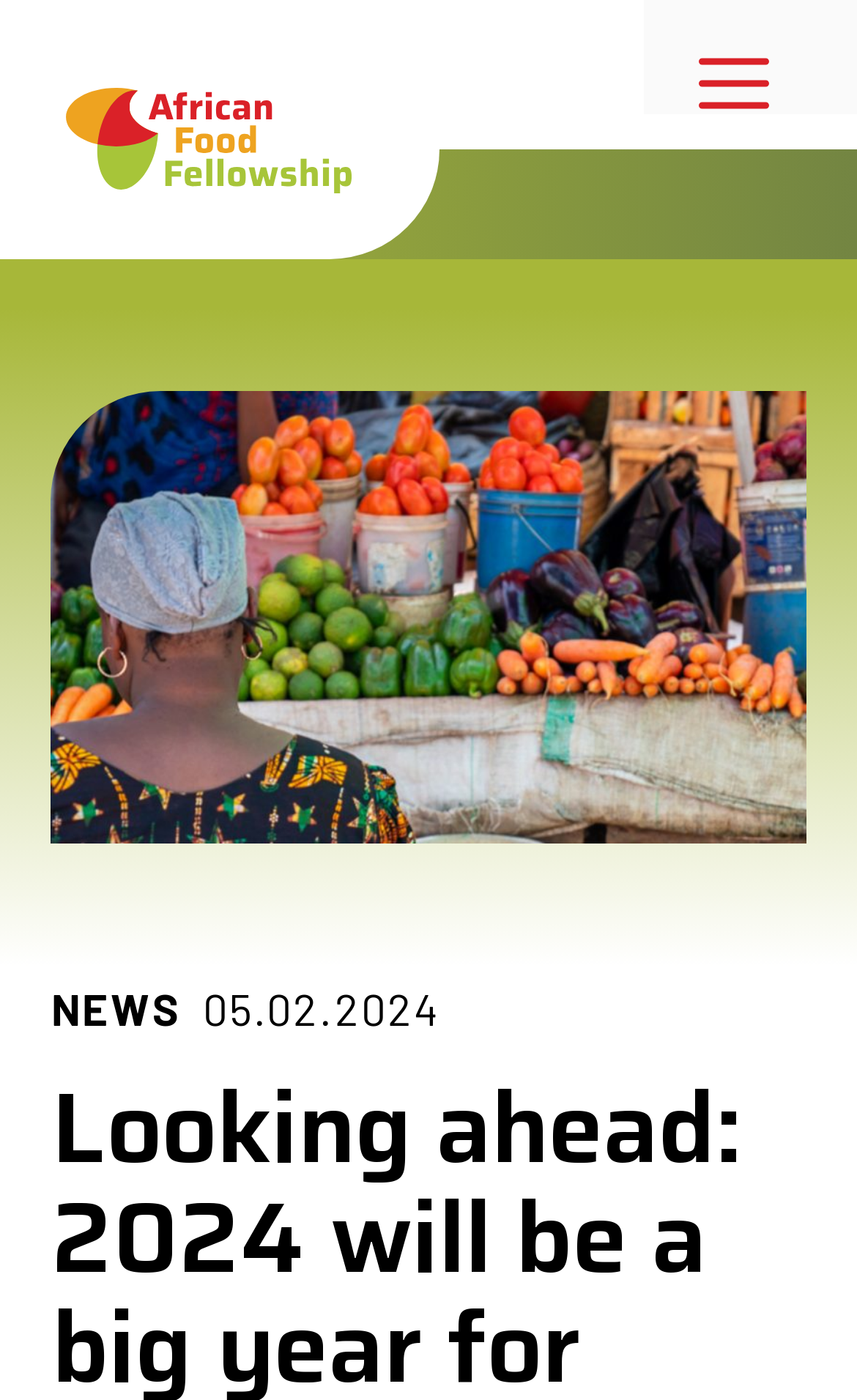Reply to the question with a single word or phrase:
How many navigation items are there?

2